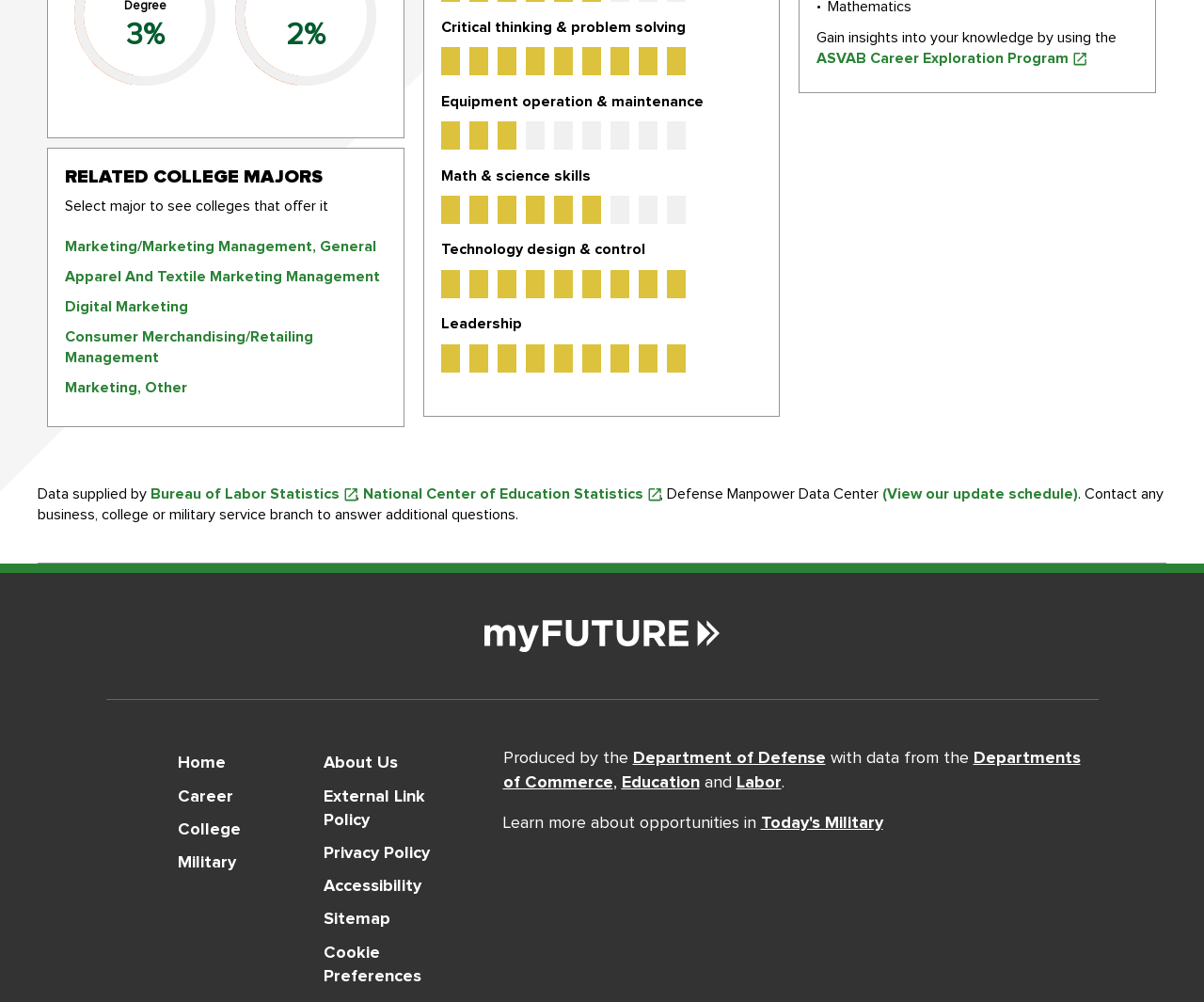Please identify the bounding box coordinates of the element's region that needs to be clicked to fulfill the following instruction: "Click on 'Marketing/Marketing Management, General'". The bounding box coordinates should consist of four float numbers between 0 and 1, i.e., [left, top, right, bottom].

[0.054, 0.235, 0.321, 0.256]